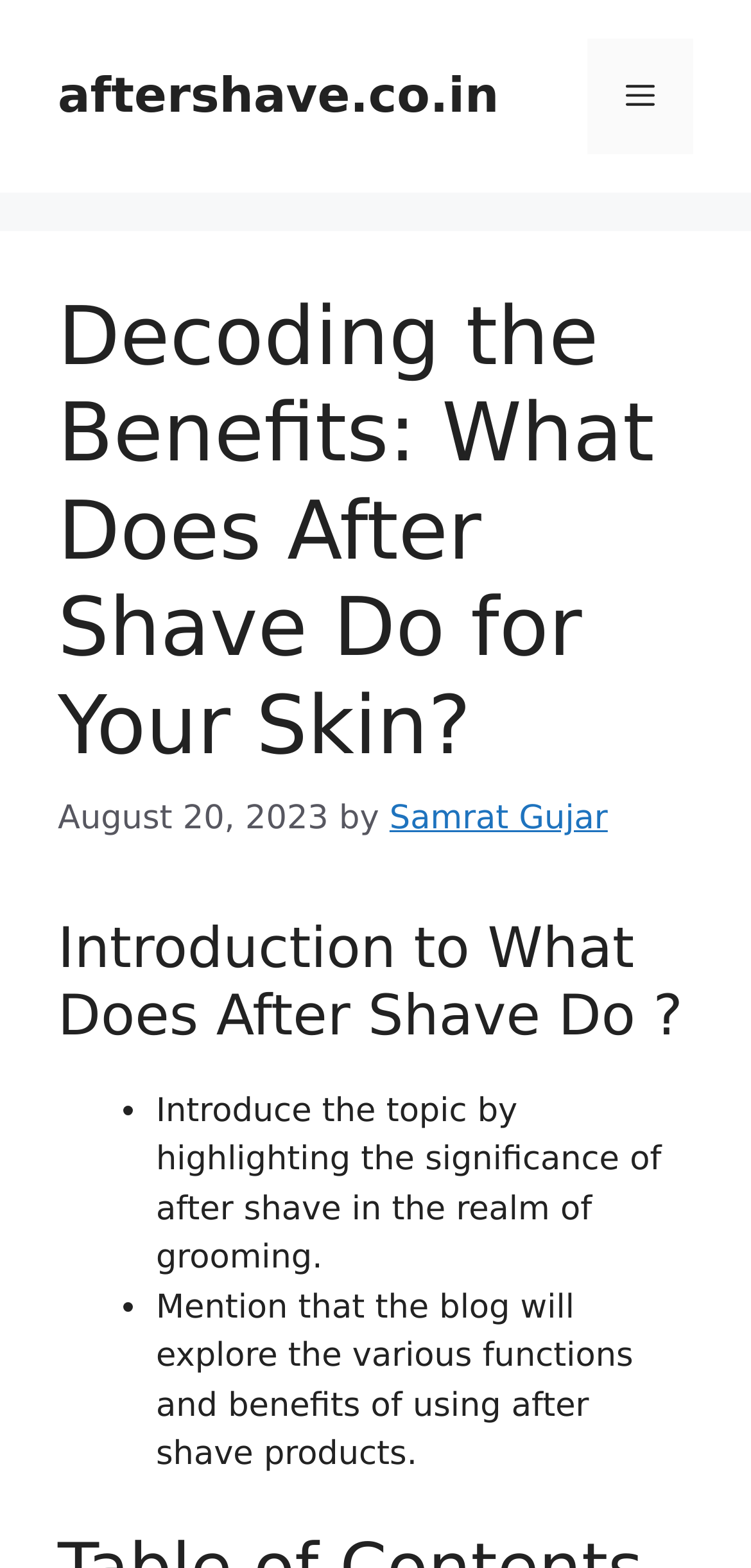Deliver a detailed narrative of the webpage's visual and textual elements.

The webpage is about the benefits of using after shave products for skin care. At the top, there is a banner with the site's name, "aftershave.co.in", and a navigation menu toggle button on the right side. Below the banner, there is a header section with a heading that reads "Decoding the Benefits: What Does After Shave Do for Your Skin?" followed by the date "August 20, 2023" and the author's name, "Samrat Gujar".

The main content of the page starts with a heading "Introduction to What Does After Shave Do?" which is followed by a list of two points. The first point introduces the topic of after shave in the realm of grooming, and the second point mentions that the blog will explore the various functions and benefits of using after shave products. The list markers are bullet points, and the text is arranged in a clean and organized manner.